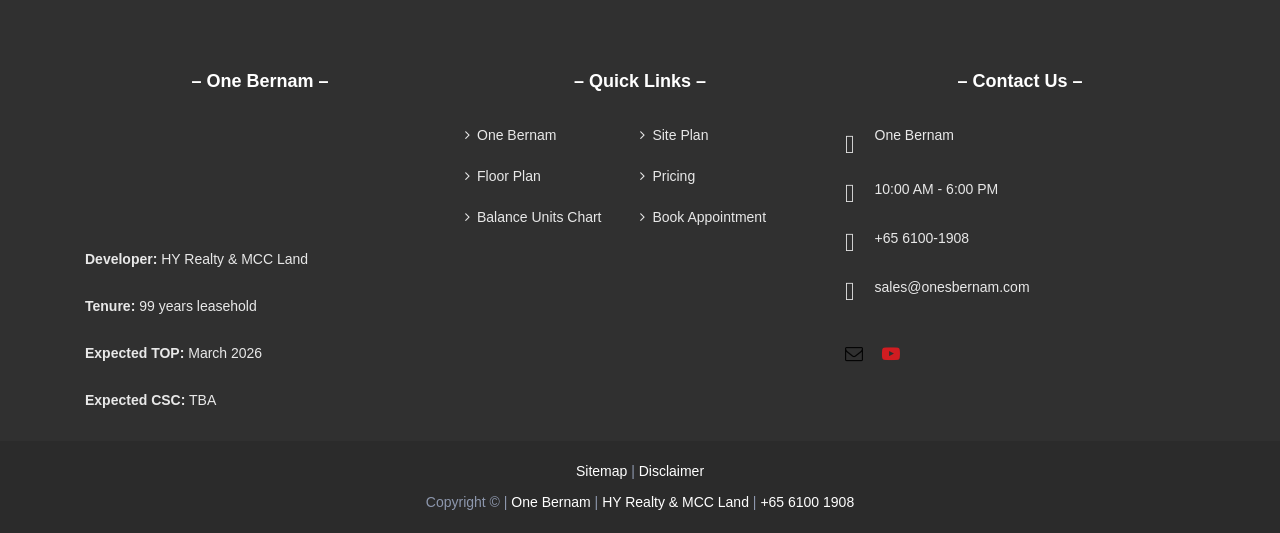Locate the bounding box coordinates of the element that should be clicked to execute the following instruction: "Go to the 'Floor Plan' page".

[0.363, 0.292, 0.497, 0.369]